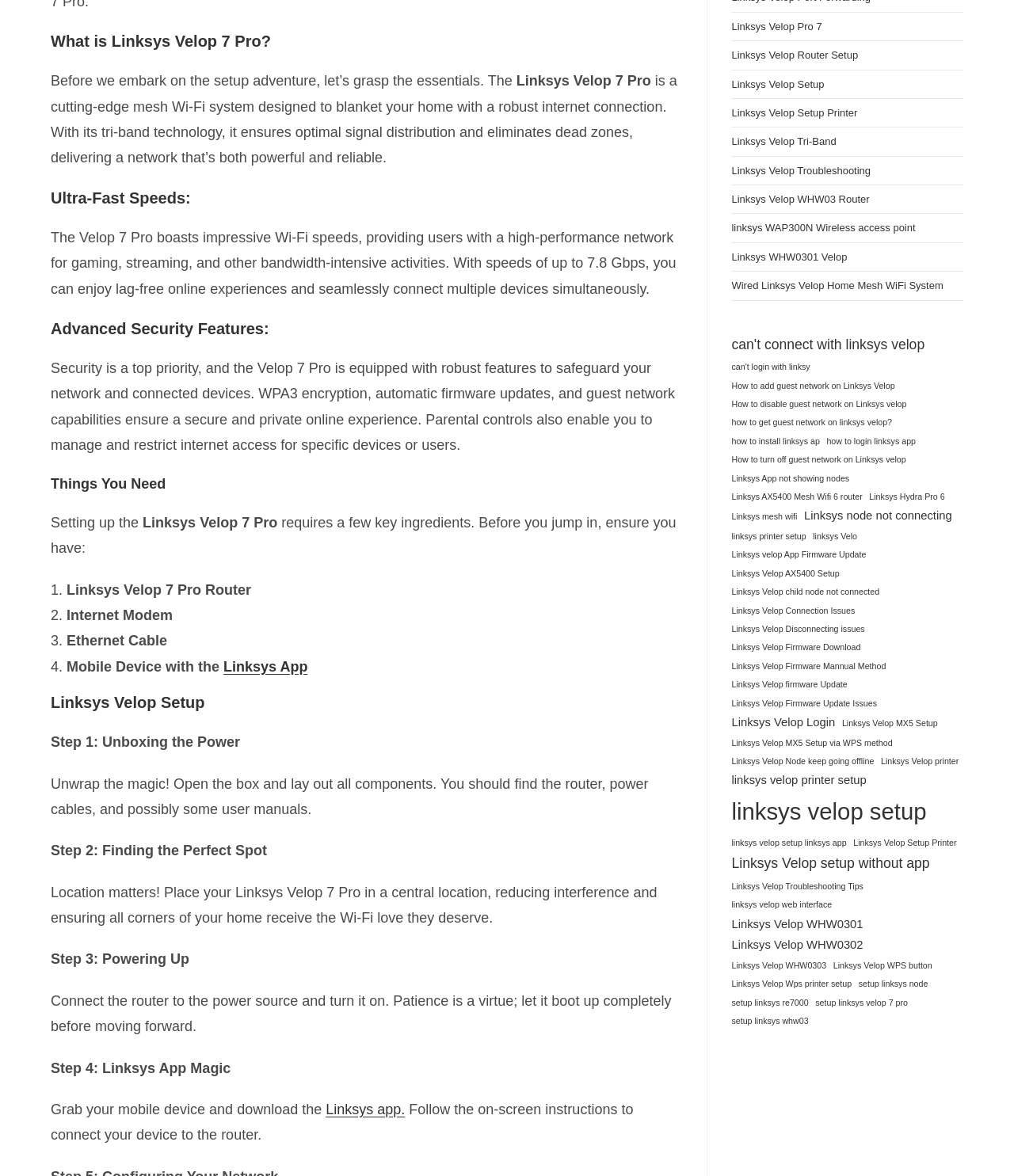Find the bounding box coordinates of the element you need to click on to perform this action: 'Click on the 'Linksys Velop Setup' link'. The coordinates should be represented by four float values between 0 and 1, in the format [left, top, right, bottom].

[0.05, 0.588, 0.674, 0.607]